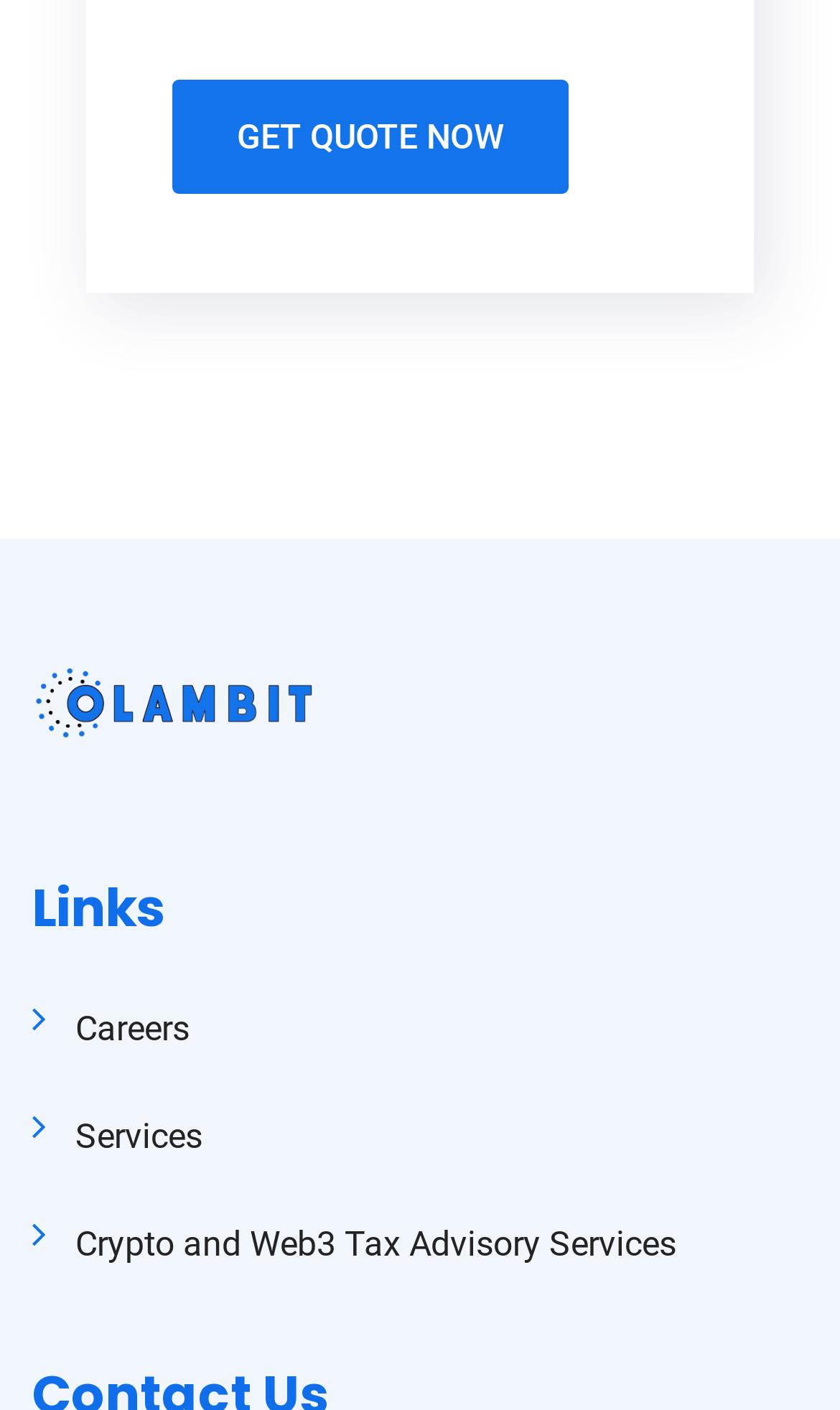What is the name of the company?
Based on the image, answer the question with a single word or brief phrase.

Olambit